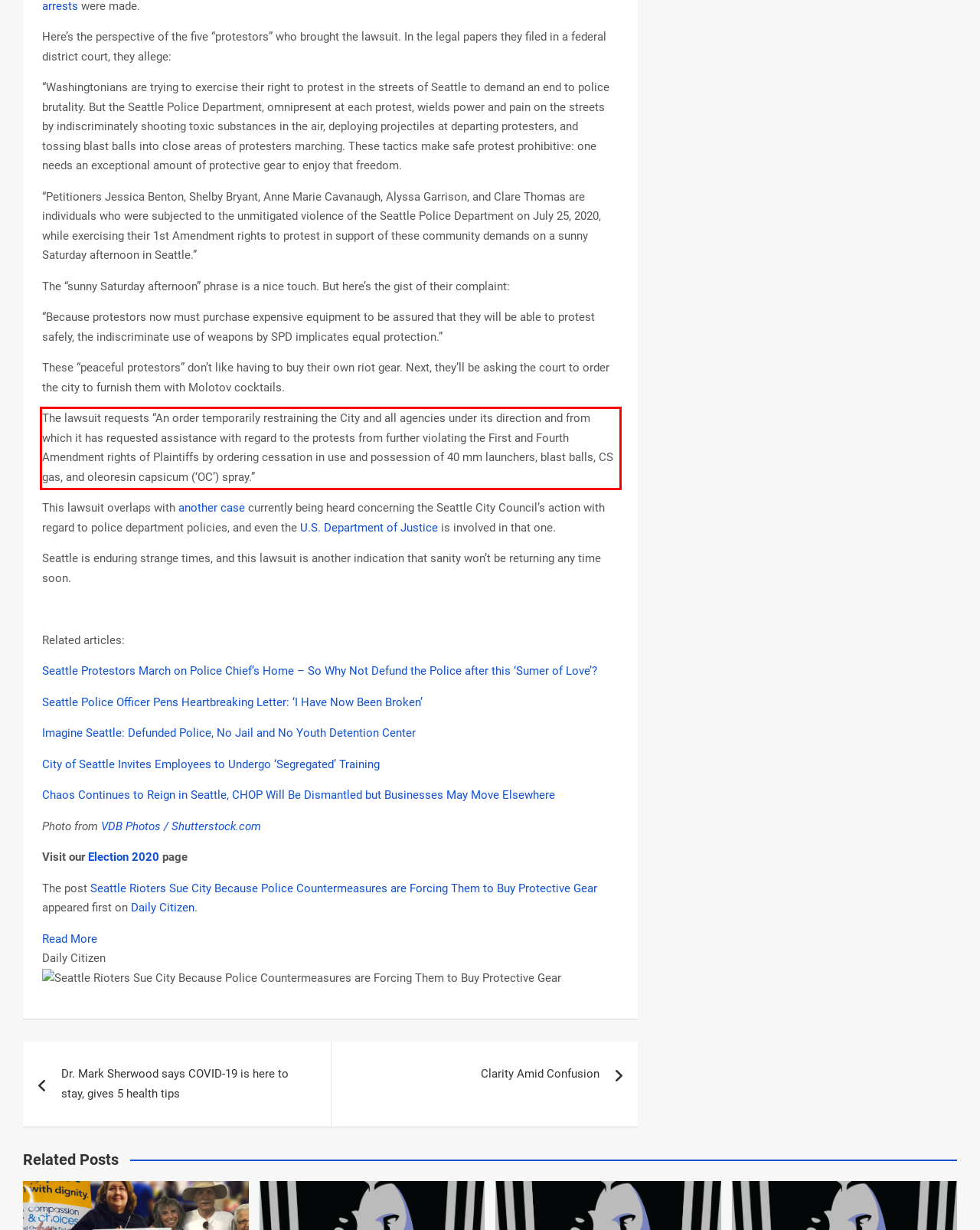Perform OCR on the text inside the red-bordered box in the provided screenshot and output the content.

The lawsuit requests “An order temporarily restraining the City and all agencies under its direction and from which it has requested assistance with regard to the protests from further violating the First and Fourth Amendment rights of Plaintiffs by ordering cessation in use and possession of 40 mm launchers, blast balls, CS gas, and oleoresin capsicum (‘OC’) spray.”